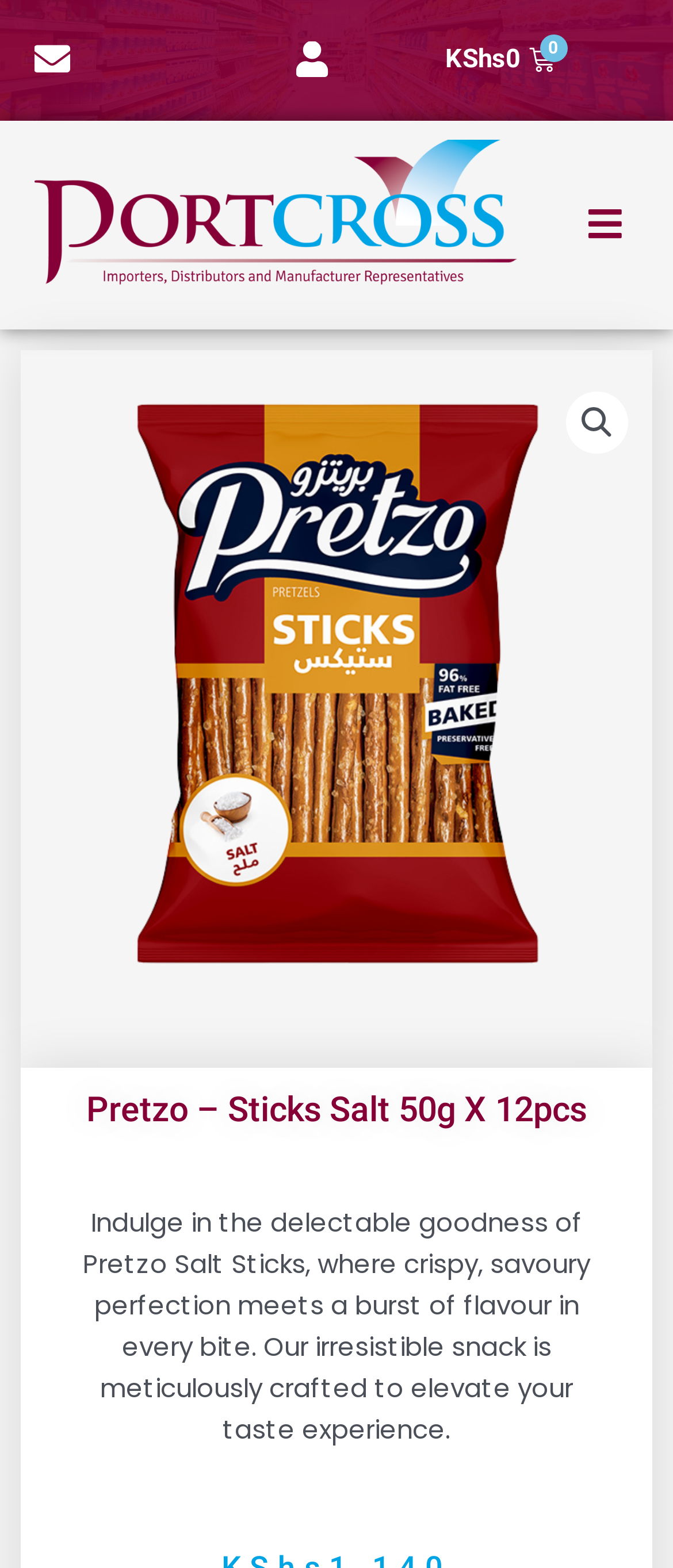Given the description of the UI element: "title="Pretzo-Sticks-Salt-50g.png"", predict the bounding box coordinates in the form of [left, top, right, bottom], with each value being a float between 0 and 1.

[0.03, 0.234, 0.97, 0.637]